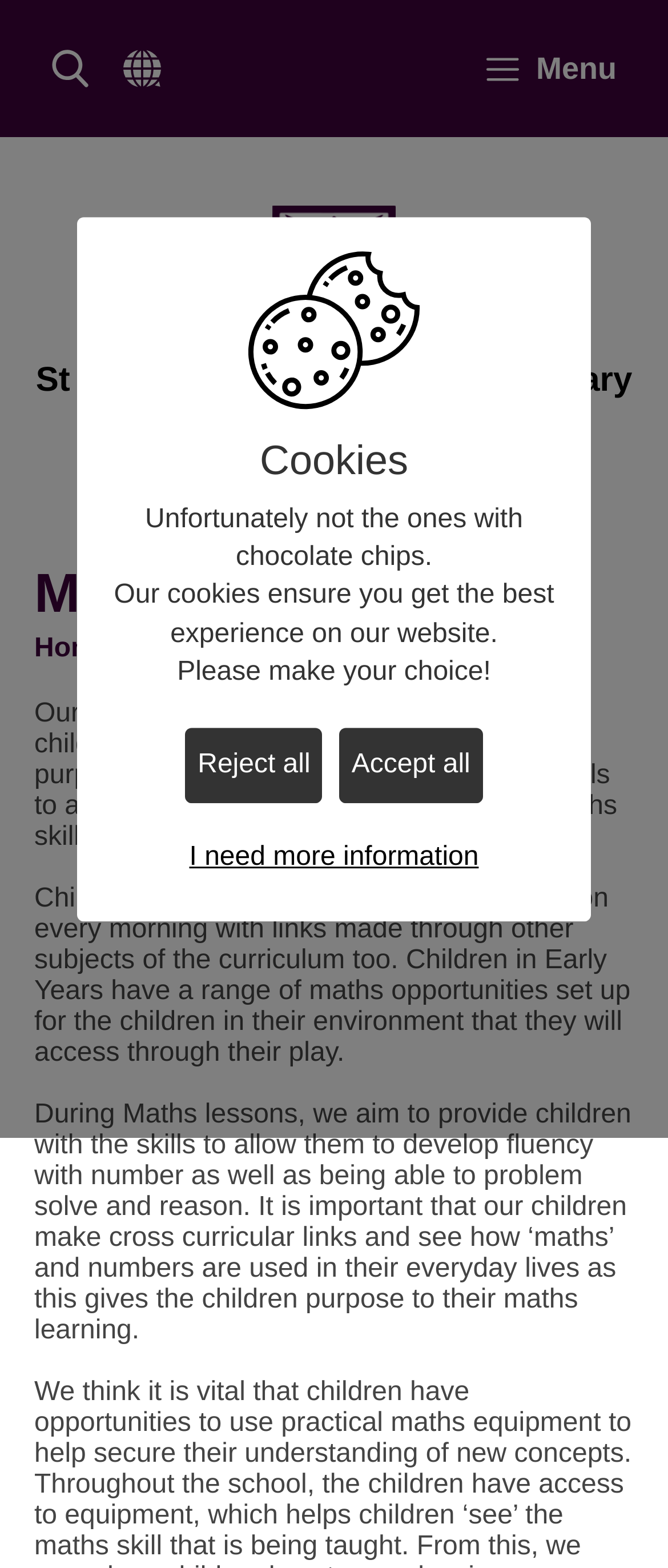Based on the image, please elaborate on the answer to the following question:
What is the purpose of Maths lessons?

According to the static text 'During Maths lessons, we aim to provide children with the skills to allow them to develop fluency with number as well as being able to problem solve and reason.', the purpose of Maths lessons is to develop fluency with number and problem solve.